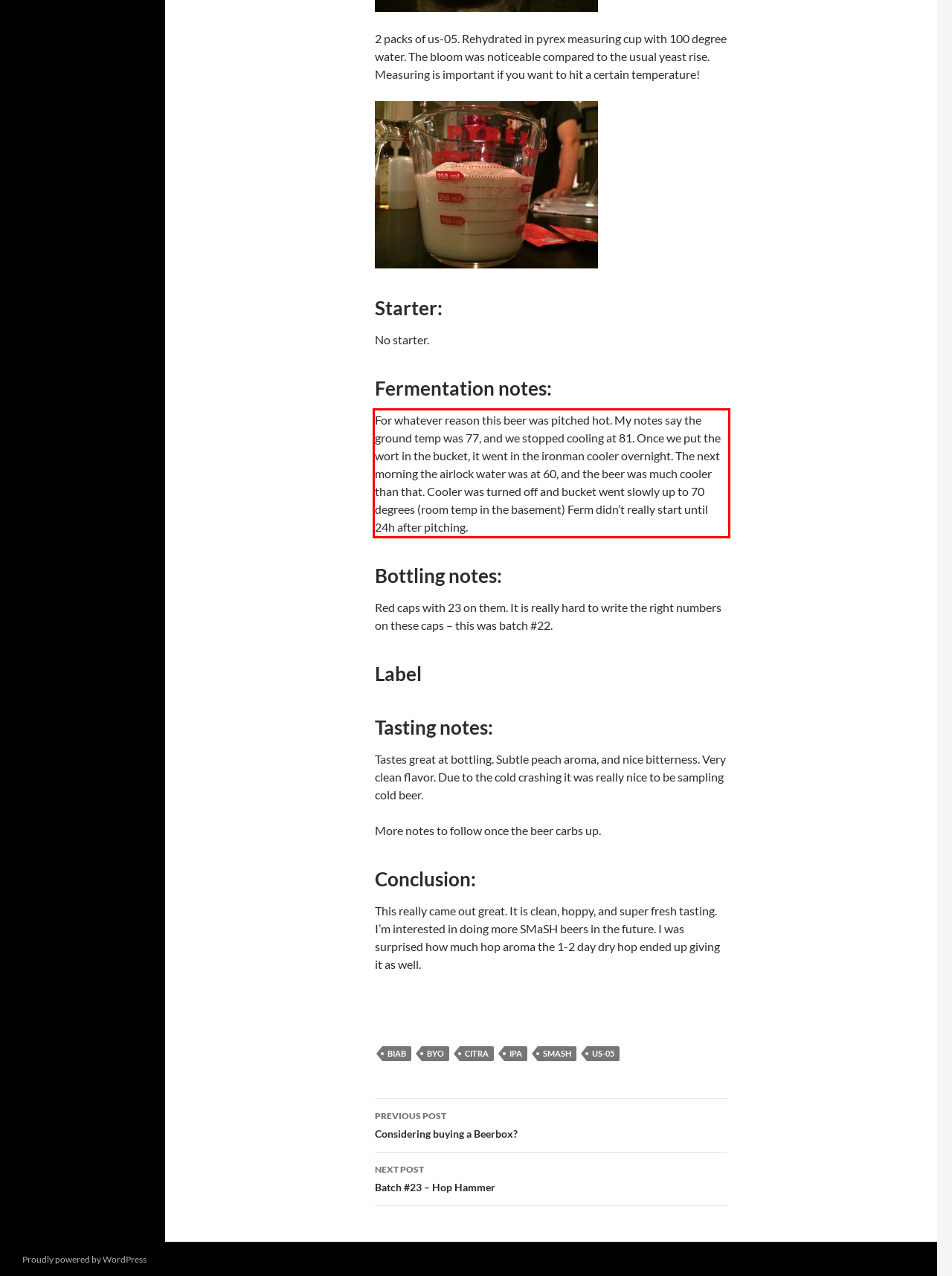In the given screenshot, locate the red bounding box and extract the text content from within it.

For whatever reason this beer was pitched hot. My notes say the ground temp was 77, and we stopped cooling at 81. Once we put the wort in the bucket, it went in the ironman cooler overnight. The next morning the airlock water was at 60, and the beer was much cooler than that. Cooler was turned off and bucket went slowly up to 70 degrees (room temp in the basement) Ferm didn’t really start until 24h after pitching.